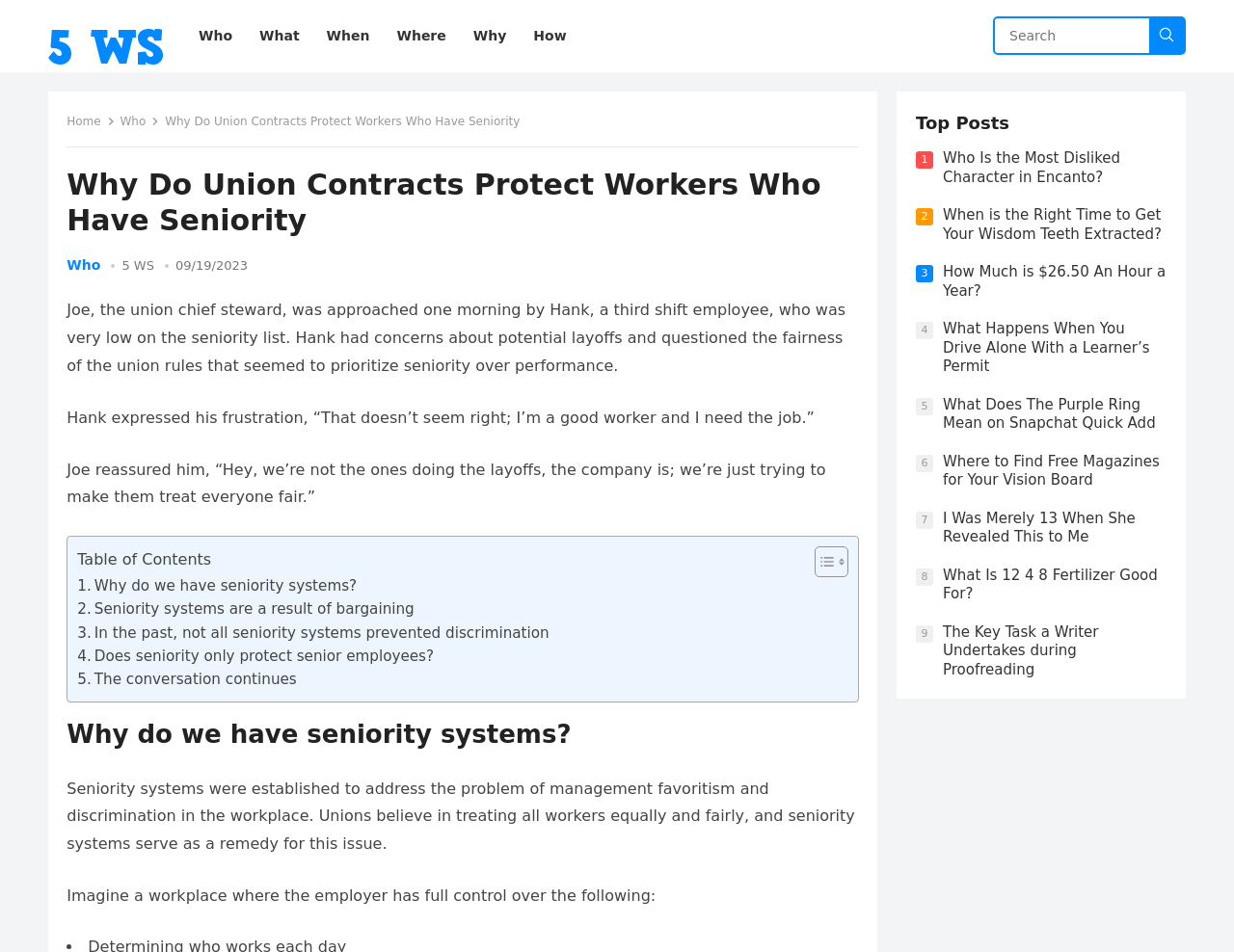Provide the bounding box coordinates in the format (top-left x, top-left y, bottom-right x, bottom-right y). All values are floating point numbers between 0 and 1. Determine the bounding box coordinate of the UI element described as: When

[0.255, 0.0, 0.309, 0.076]